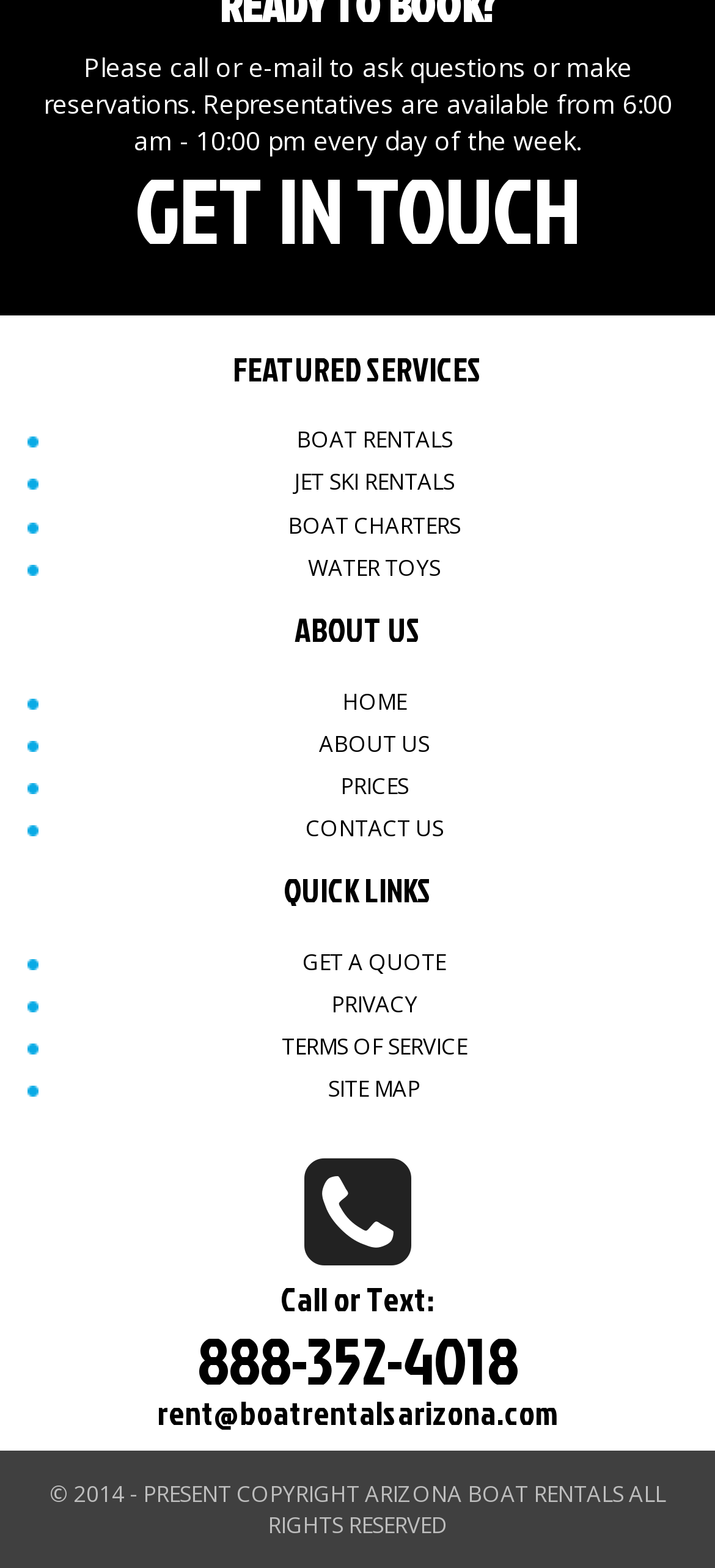Provide the bounding box coordinates of the section that needs to be clicked to accomplish the following instruction: "Click on BOAT RENTALS."

[0.414, 0.271, 0.632, 0.29]